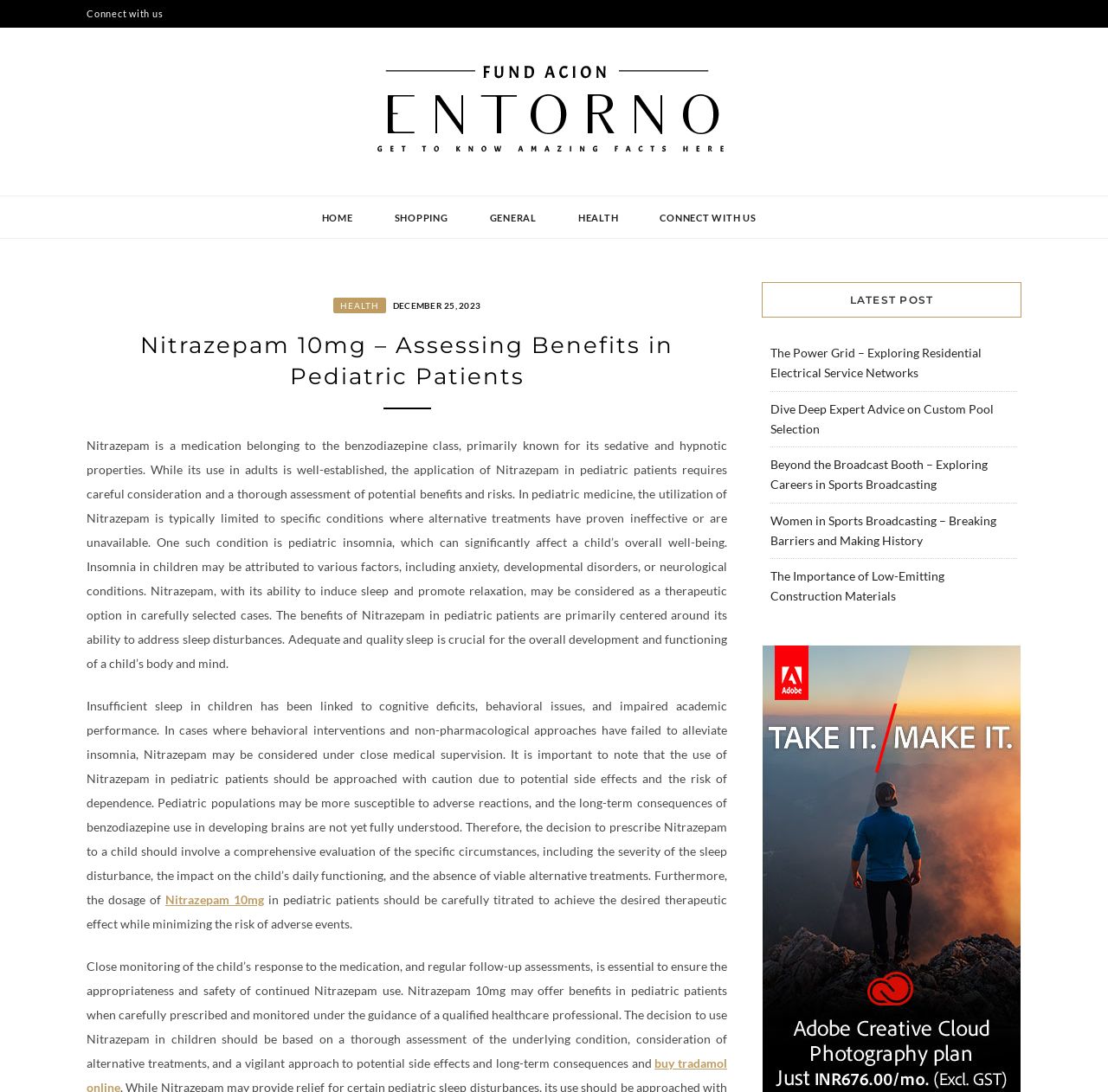What should be carefully titrated in pediatric patients?
Based on the screenshot, give a detailed explanation to answer the question.

The webpage states that the dosage of Nitrazepam in pediatric patients should be carefully titrated to achieve the desired therapeutic effect while minimizing the risk of adverse events. This information is mentioned in the fourth paragraph of the webpage.